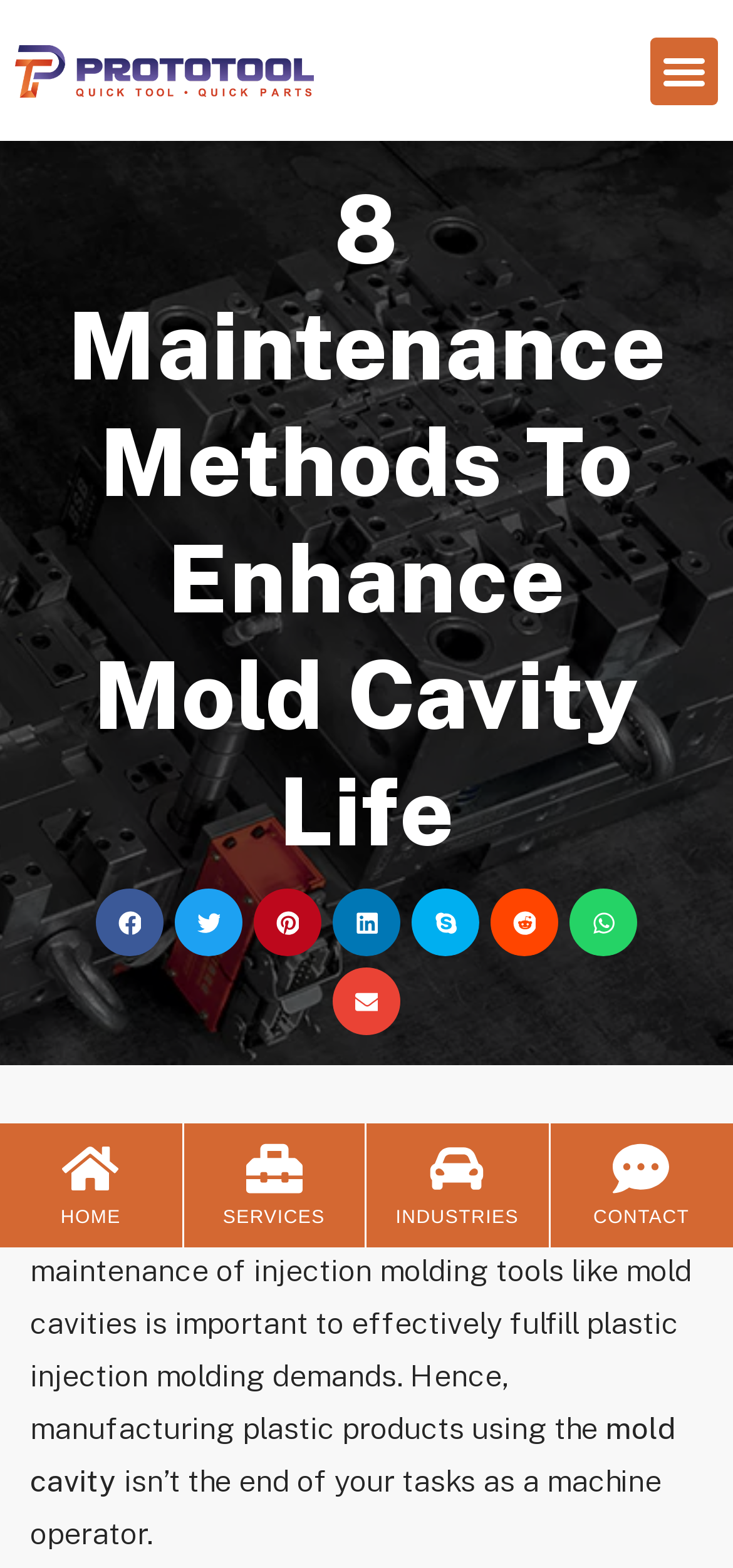What is the logo of the on-demand manufacturer?
Please respond to the question with as much detail as possible.

The logo of the on-demand manufacturer is Prototool, which can be found at the top left corner of the webpage, inside a link element with a bounding box coordinate of [0.02, 0.029, 0.428, 0.062].